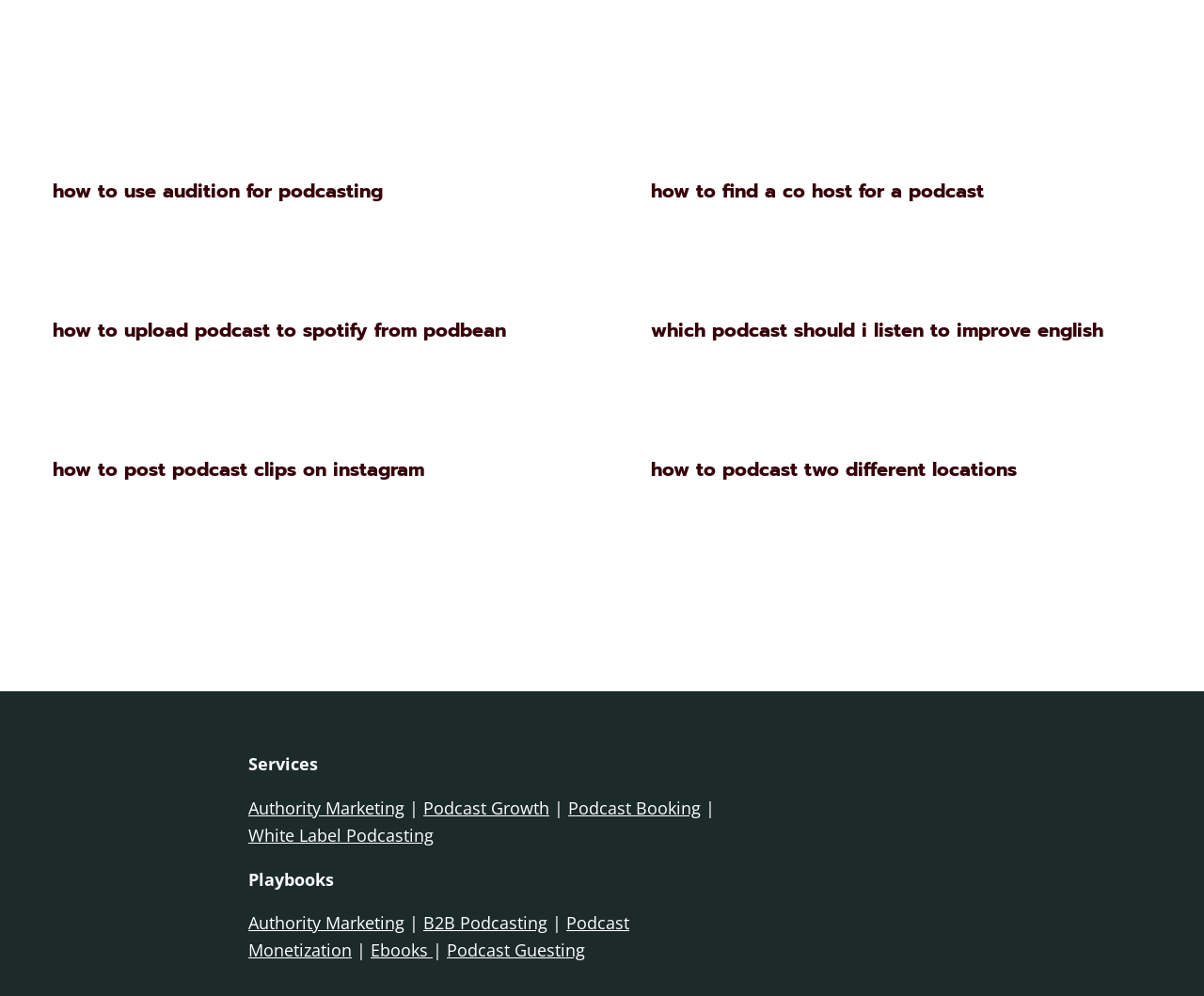Locate the UI element described by Ebooks and provide its bounding box coordinates. Use the format (top-left x, top-left y, bottom-right x, bottom-right y) with all values as floating point numbers between 0 and 1.

[0.308, 0.943, 0.359, 0.965]